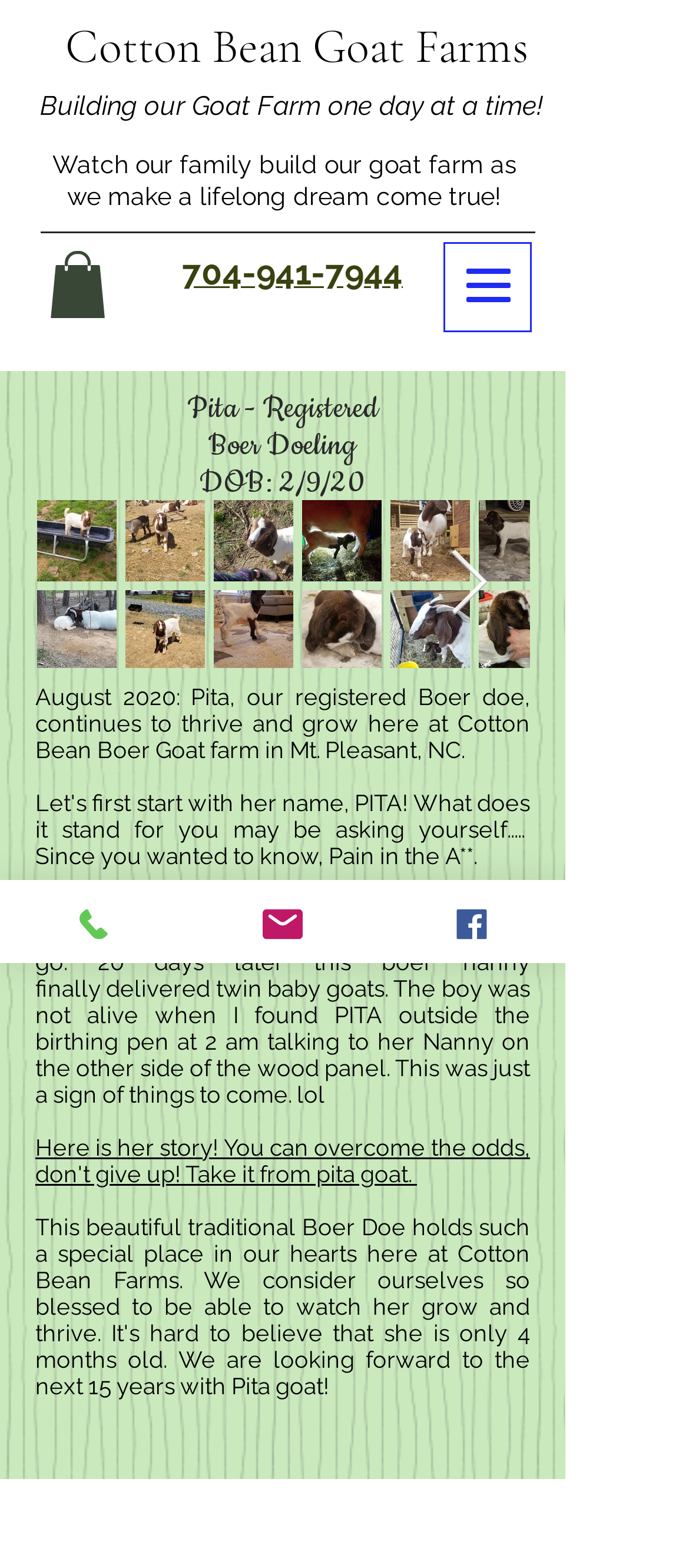Specify the bounding box coordinates of the element's region that should be clicked to achieve the following instruction: "Call the phone number". The bounding box coordinates consist of four float numbers between 0 and 1, in the format [left, top, right, bottom].

[0.264, 0.161, 0.585, 0.185]